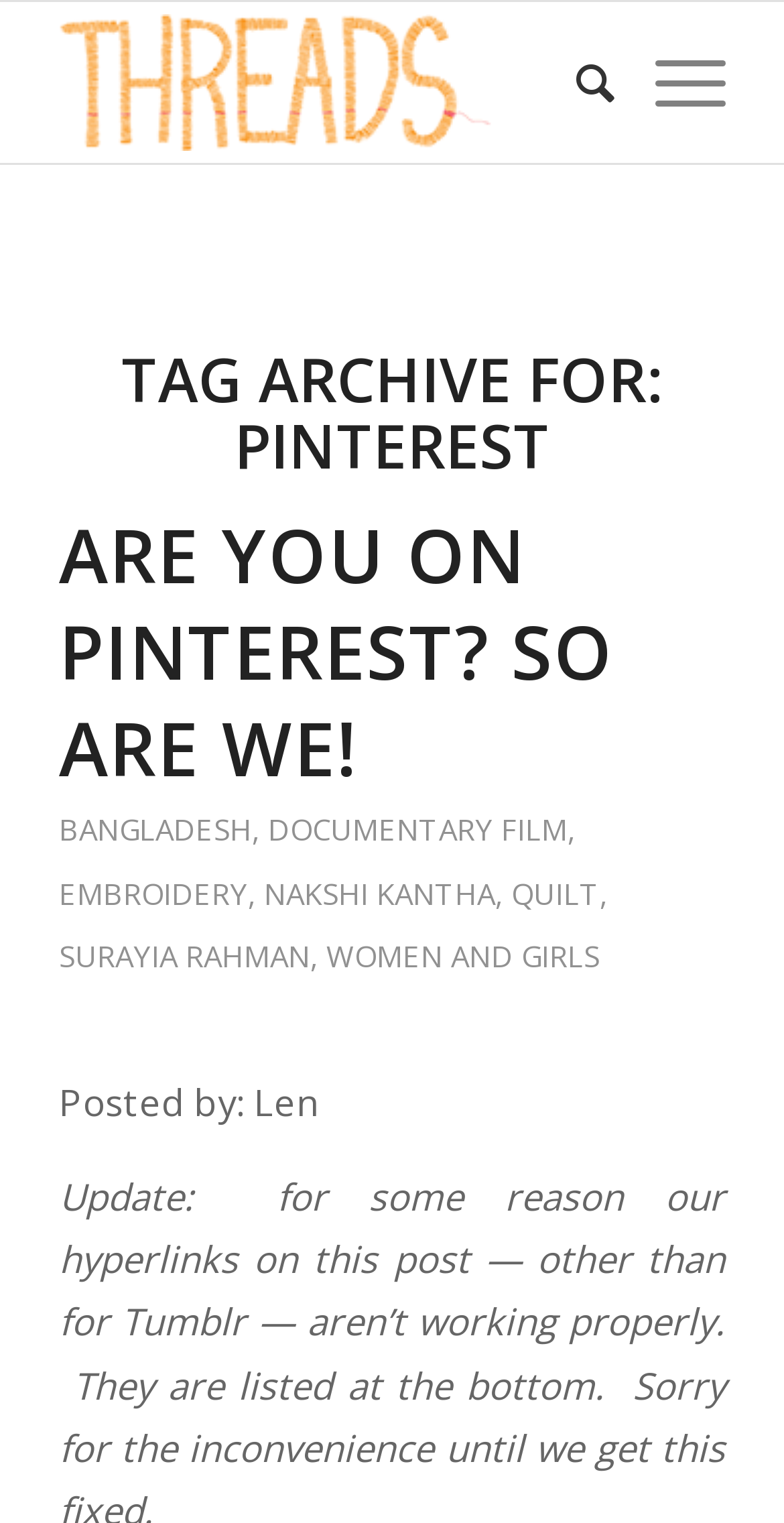What is the name of the logo?
Answer the question based on the image using a single word or a brief phrase.

Threads